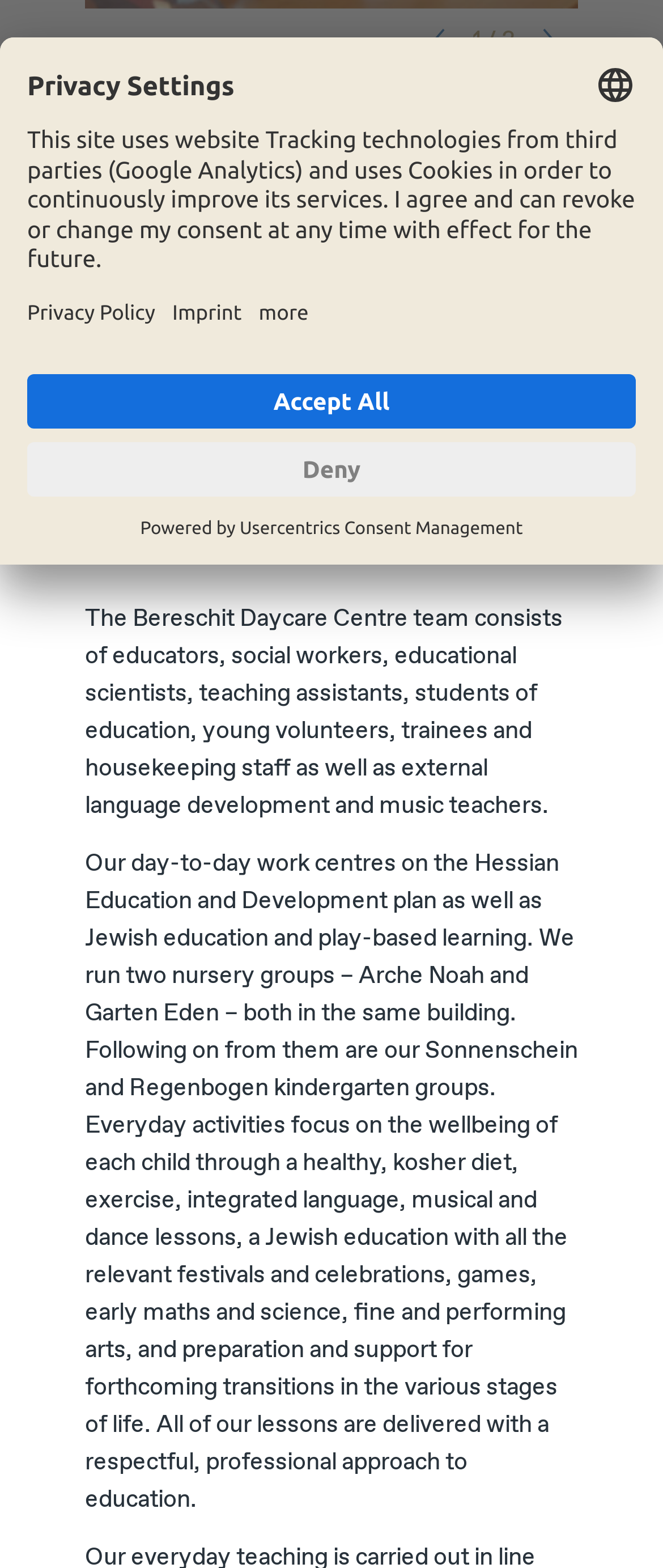Identify the bounding box coordinates for the UI element described by the following text: "more". Provide the coordinates as four float numbers between 0 and 1, in the format [left, top, right, bottom].

[0.39, 0.188, 0.466, 0.208]